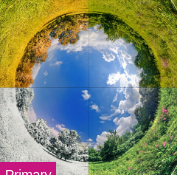Offer a detailed caption for the image presented.

The image depicts a vibrant and artistic representation of the four seasons, each occupying a quadrant of a circular frame. The top-left section showcases the warm colors of autumn with golden leaves, while the top-right features a bright, sunny summer scene with a blue sky. The bottom-left quadrant presents a serene winter landscape blanketed in snow, and the bottom-right captures the freshness of spring with lush greenery and blooming flowers. At the bottom of the image, a prominent label reads "Primary," suggesting that this visual is intended for educational purposes, specifically related to primary school learning about the seasons. This captivating image effectively illustrates the distinct characteristics of each season, making it a valuable resource for lessons on weather and nature.